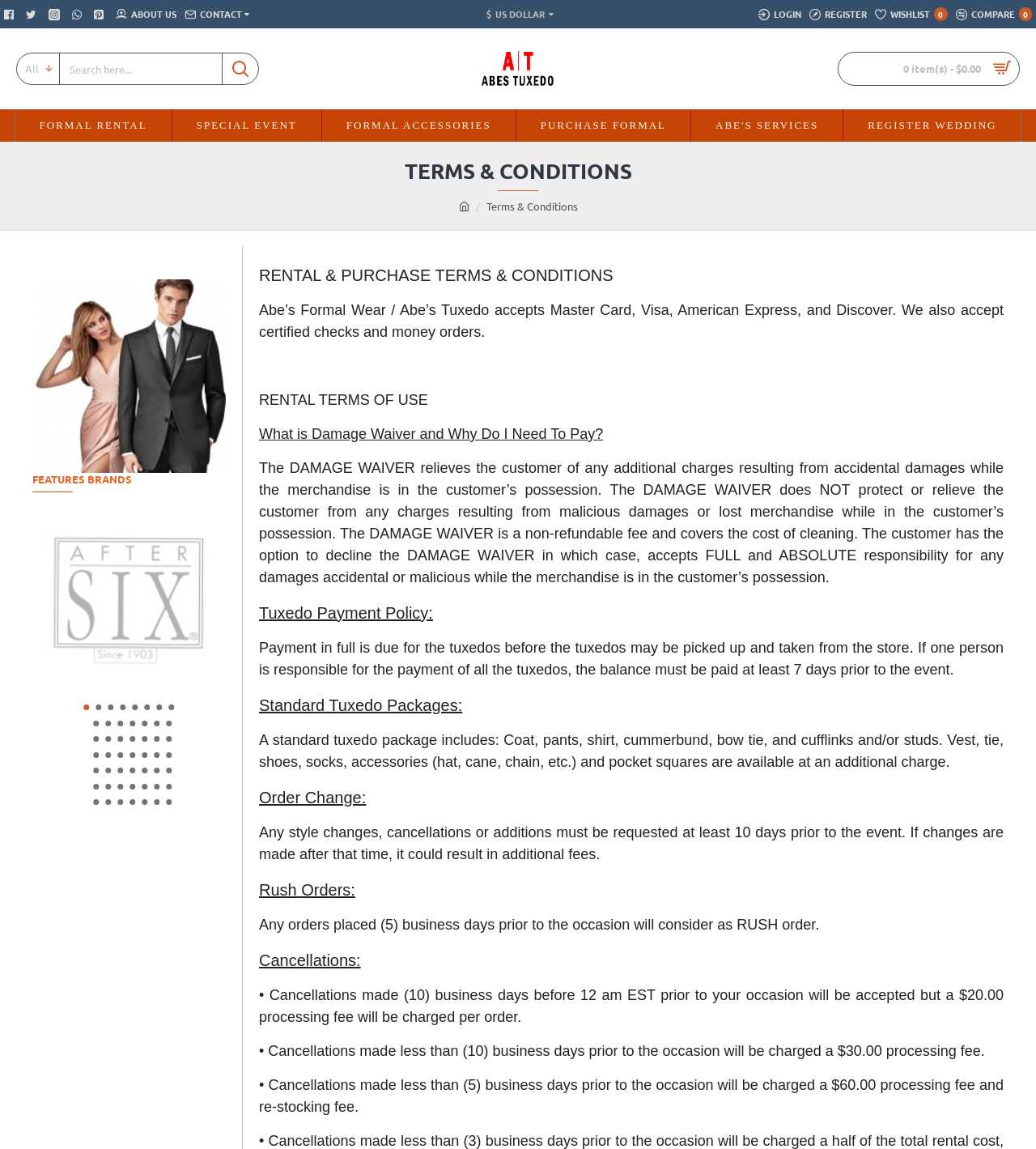Determine the bounding box coordinates of the region to click in order to accomplish the following instruction: "Search for a keyword". Provide the coordinates as four float numbers between 0 and 1, specifically [left, top, right, bottom].

[0.058, 0.047, 0.214, 0.073]